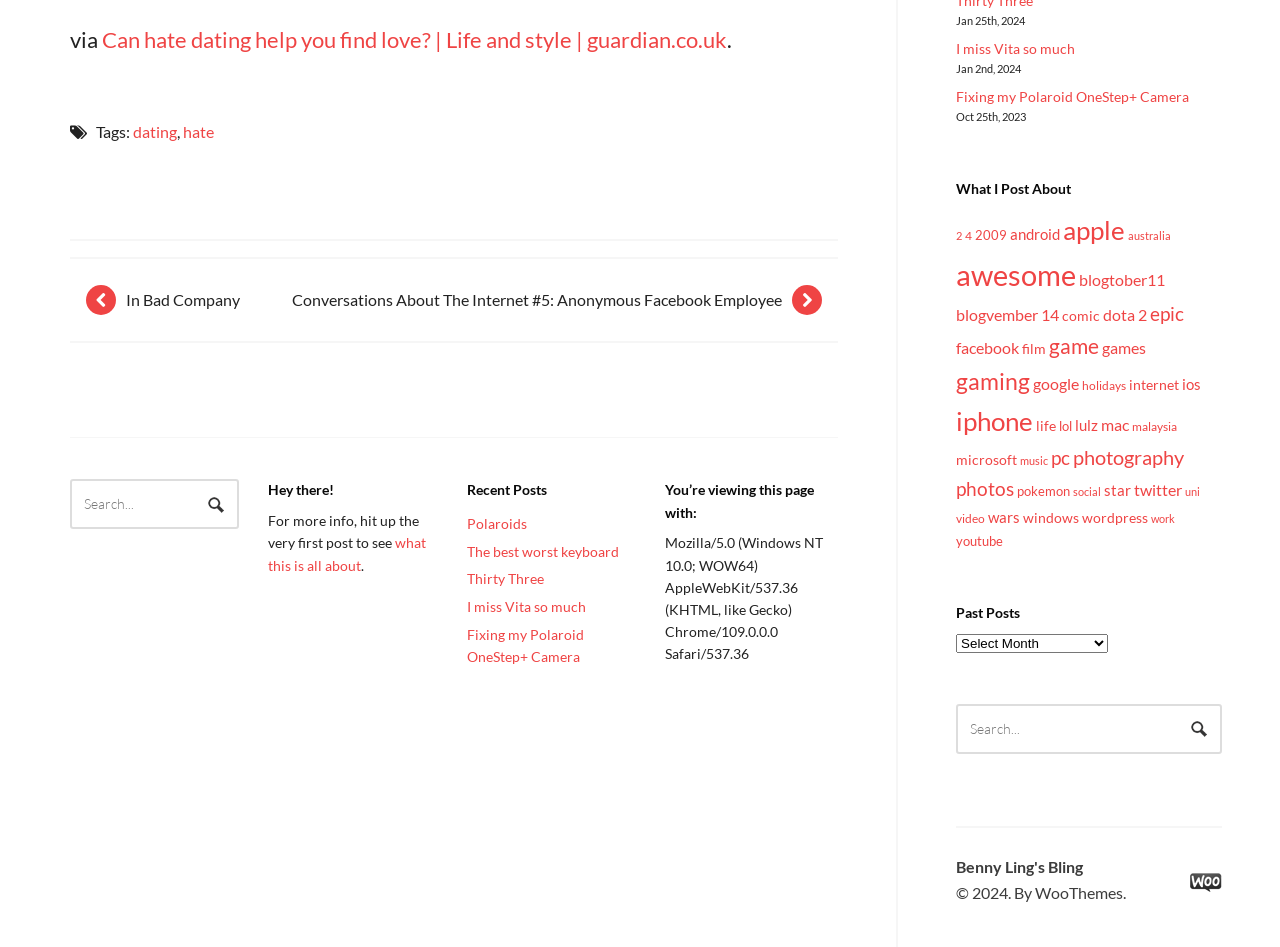Please determine the bounding box of the UI element that matches this description: how adopted parents are selected. The coordinates should be given as (top-left x, top-left y, bottom-right x, bottom-right y), with all values between 0 and 1.

None